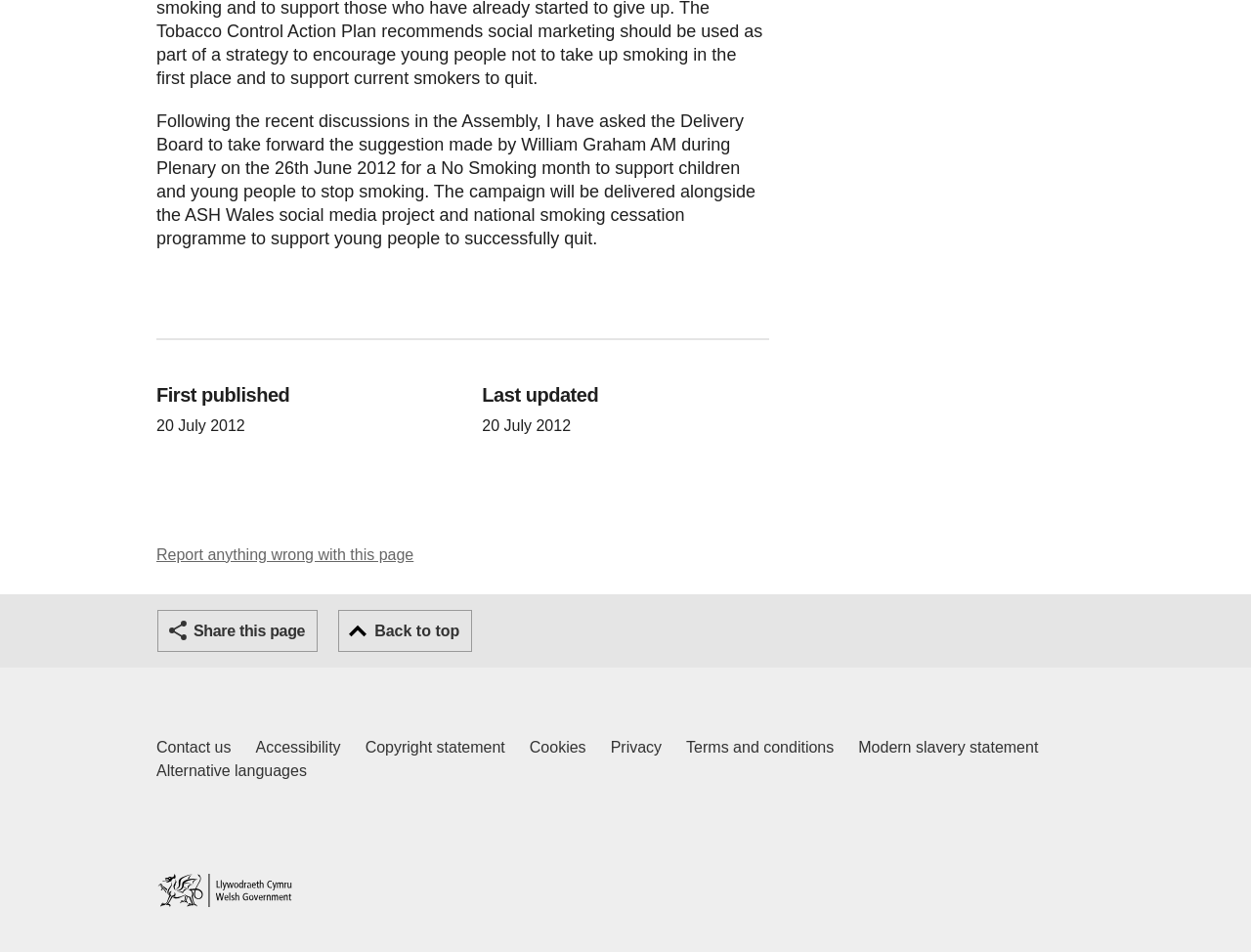Find the bounding box coordinates of the clickable area that will achieve the following instruction: "Go to home page".

[0.125, 0.918, 0.234, 0.953]